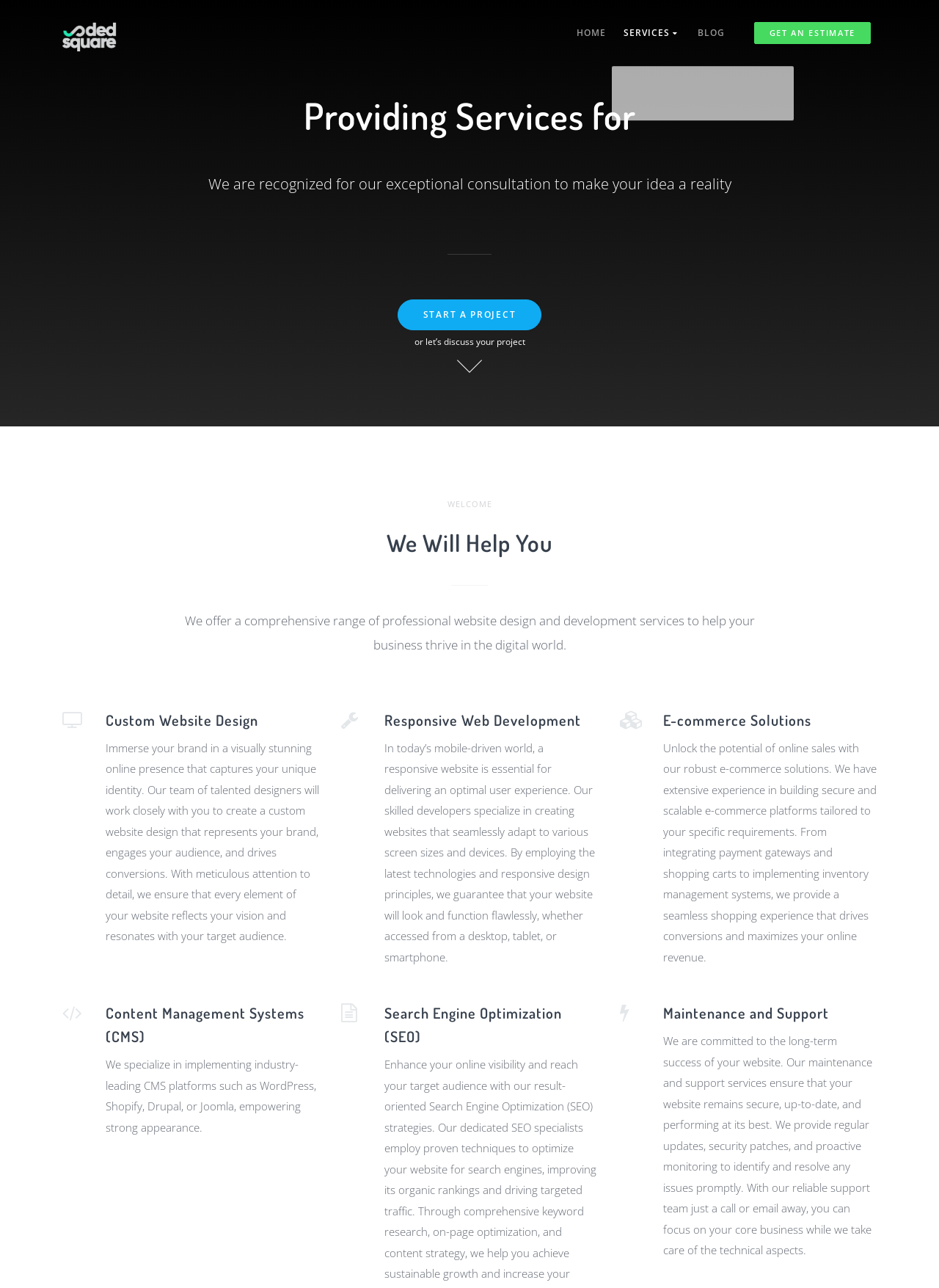Identify and extract the main heading from the webpage.

Providing Services for